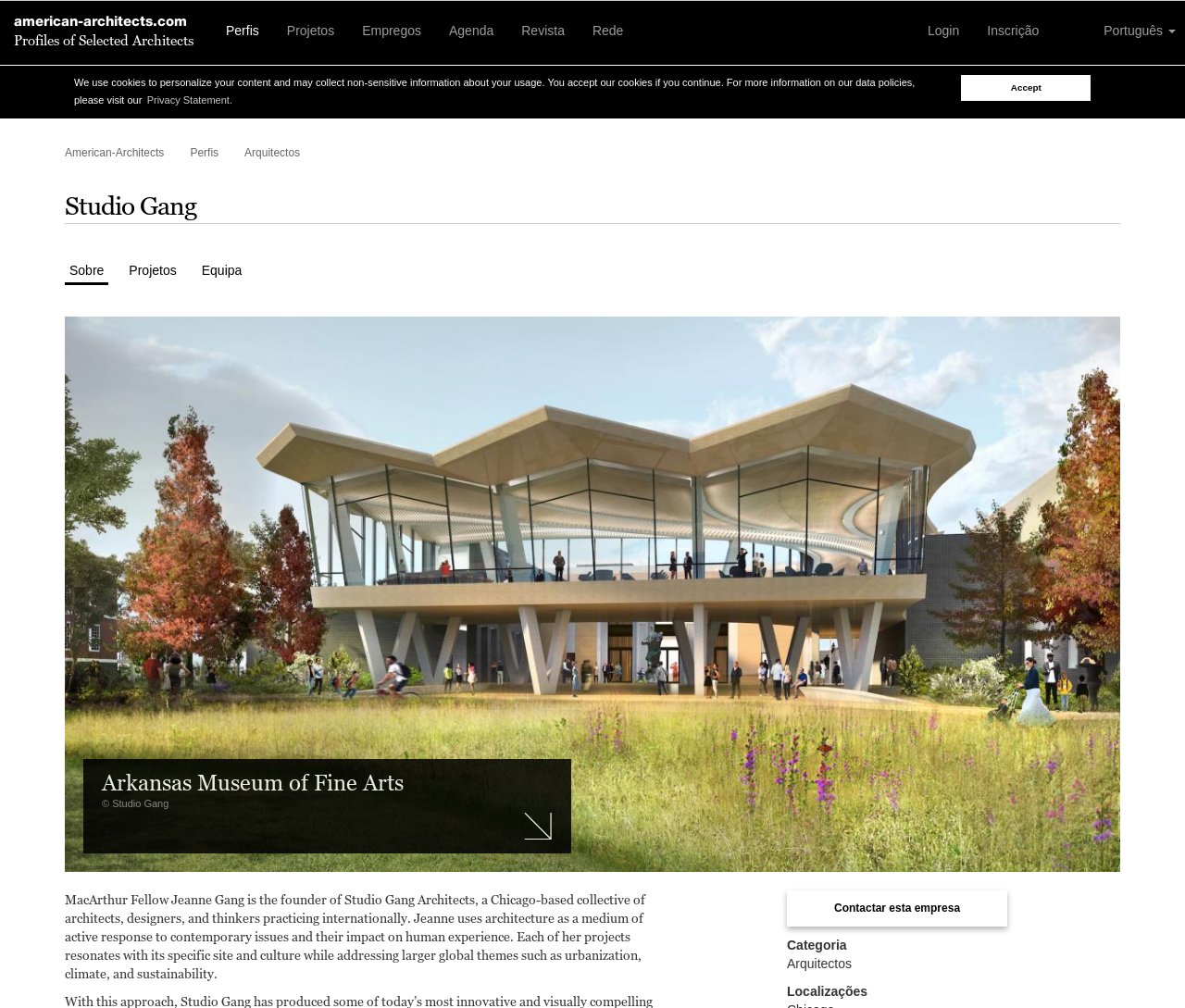Please find the bounding box coordinates of the element's region to be clicked to carry out this instruction: "contact Studio Gang".

[0.664, 0.883, 0.85, 0.919]